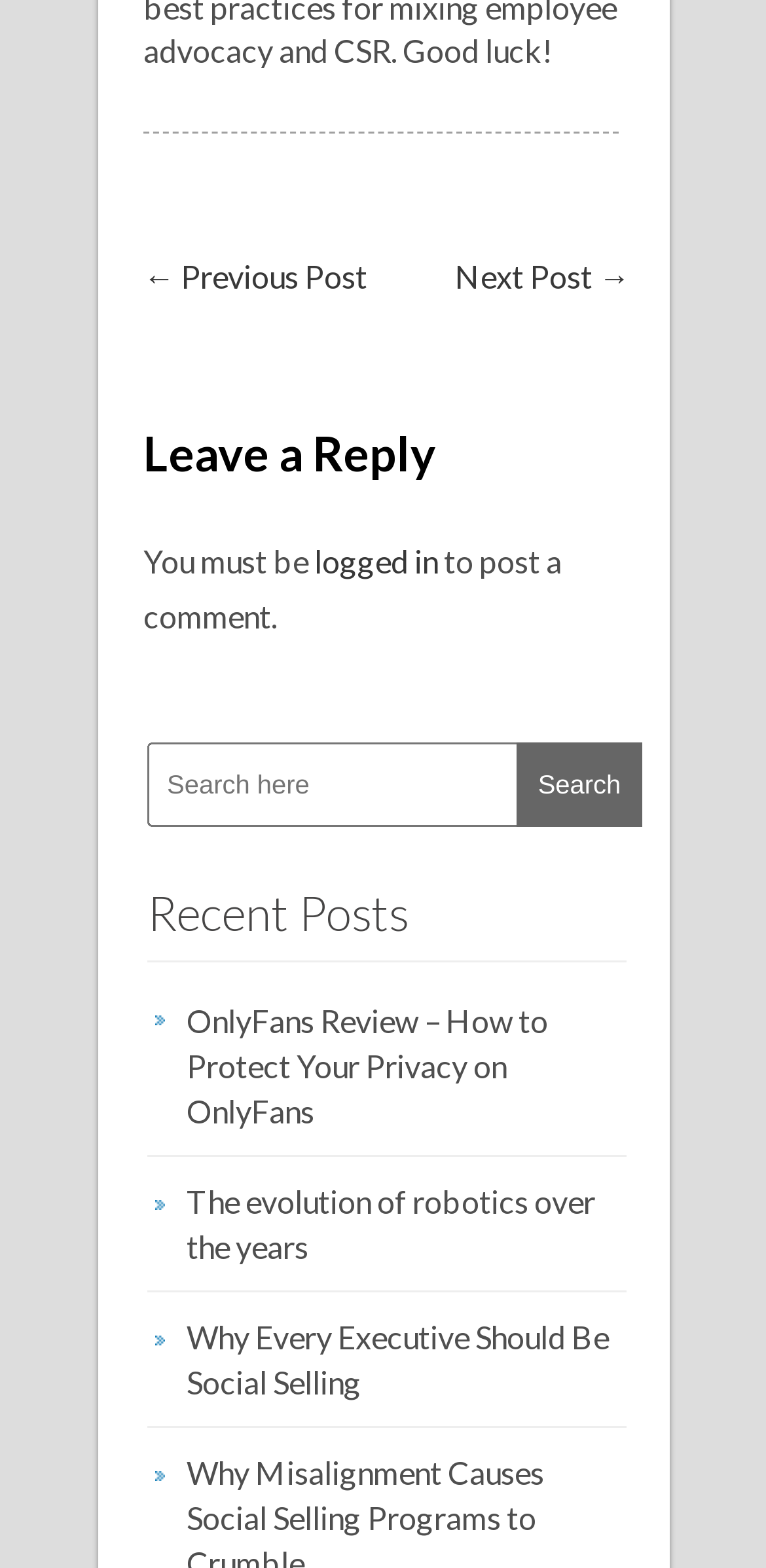Please identify the bounding box coordinates of the element I should click to complete this instruction: 'Go to the next post'. The coordinates should be given as four float numbers between 0 and 1, like this: [left, top, right, bottom].

[0.594, 0.164, 0.823, 0.188]